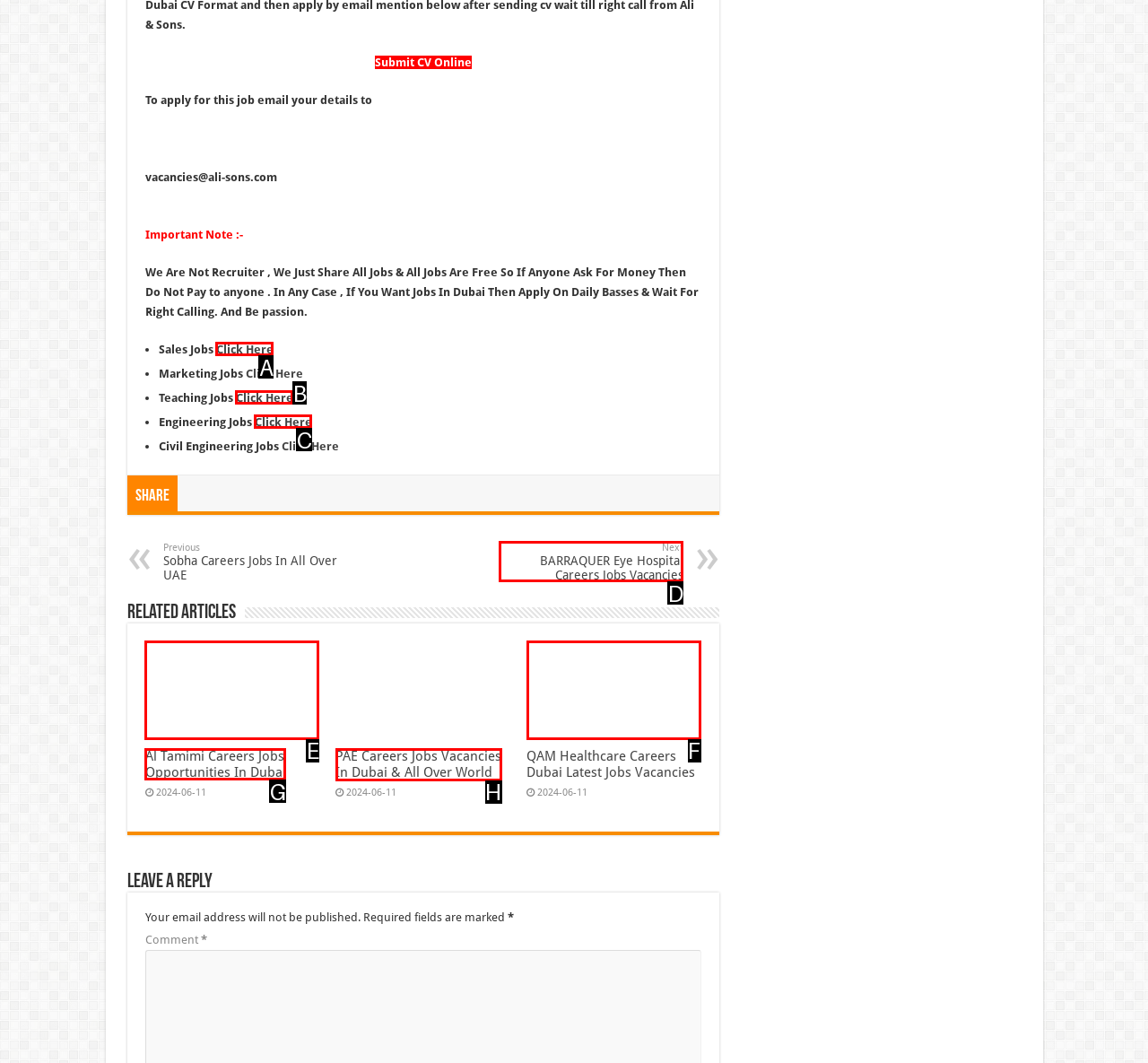Identify the correct lettered option to click in order to perform this task: Click on Al Tamimi Careers Jobs Opportunities In Dubai. Respond with the letter.

G